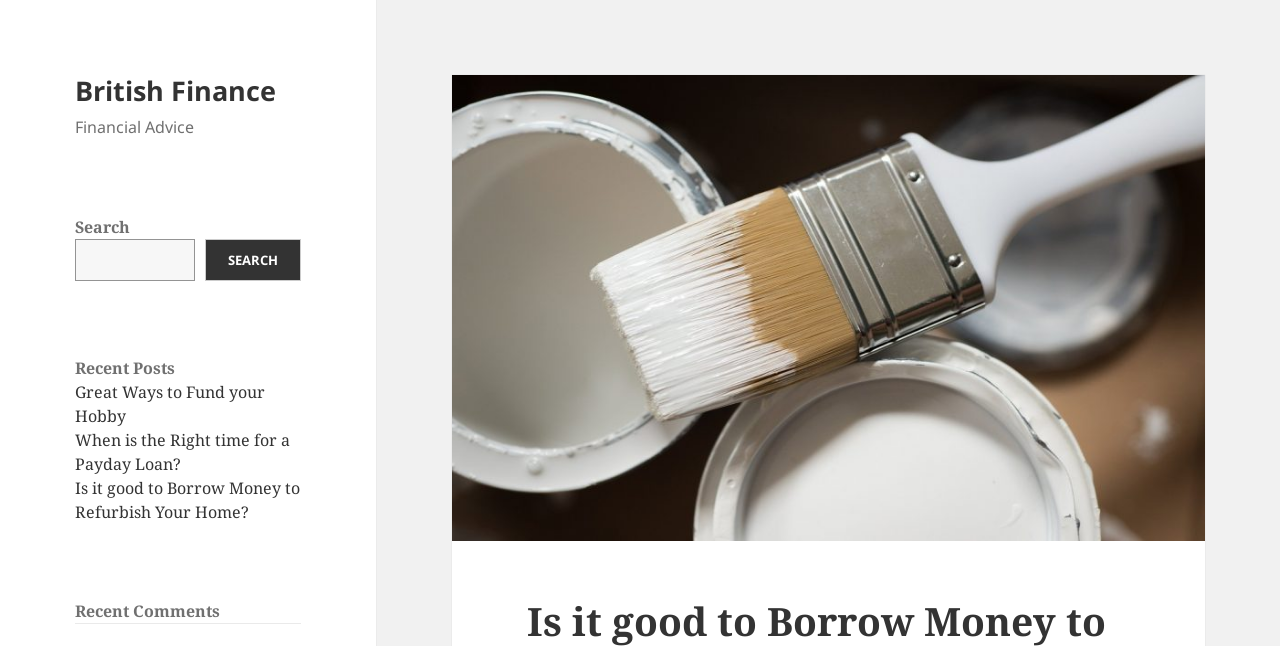What type of content is the webpage primarily focused on?
We need a detailed and exhaustive answer to the question. Please elaborate.

The webpage lists several articles related to finance, such as 'Is it good to Borrow Money to Refurbish Your Home?' and 'When is the Right time for a Payday Loan?'. This suggests that the webpage is primarily focused on providing financial articles and advice.